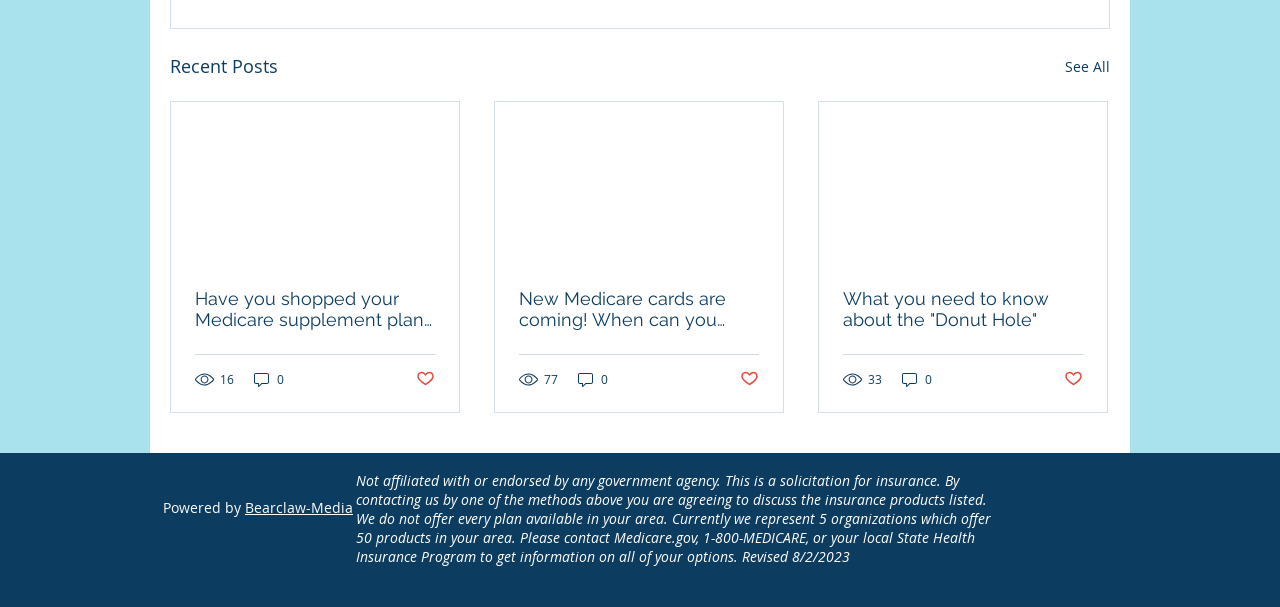Locate the bounding box coordinates of the element that should be clicked to execute the following instruction: "Visit the website of Bearclaw-Media".

[0.191, 0.82, 0.276, 0.852]